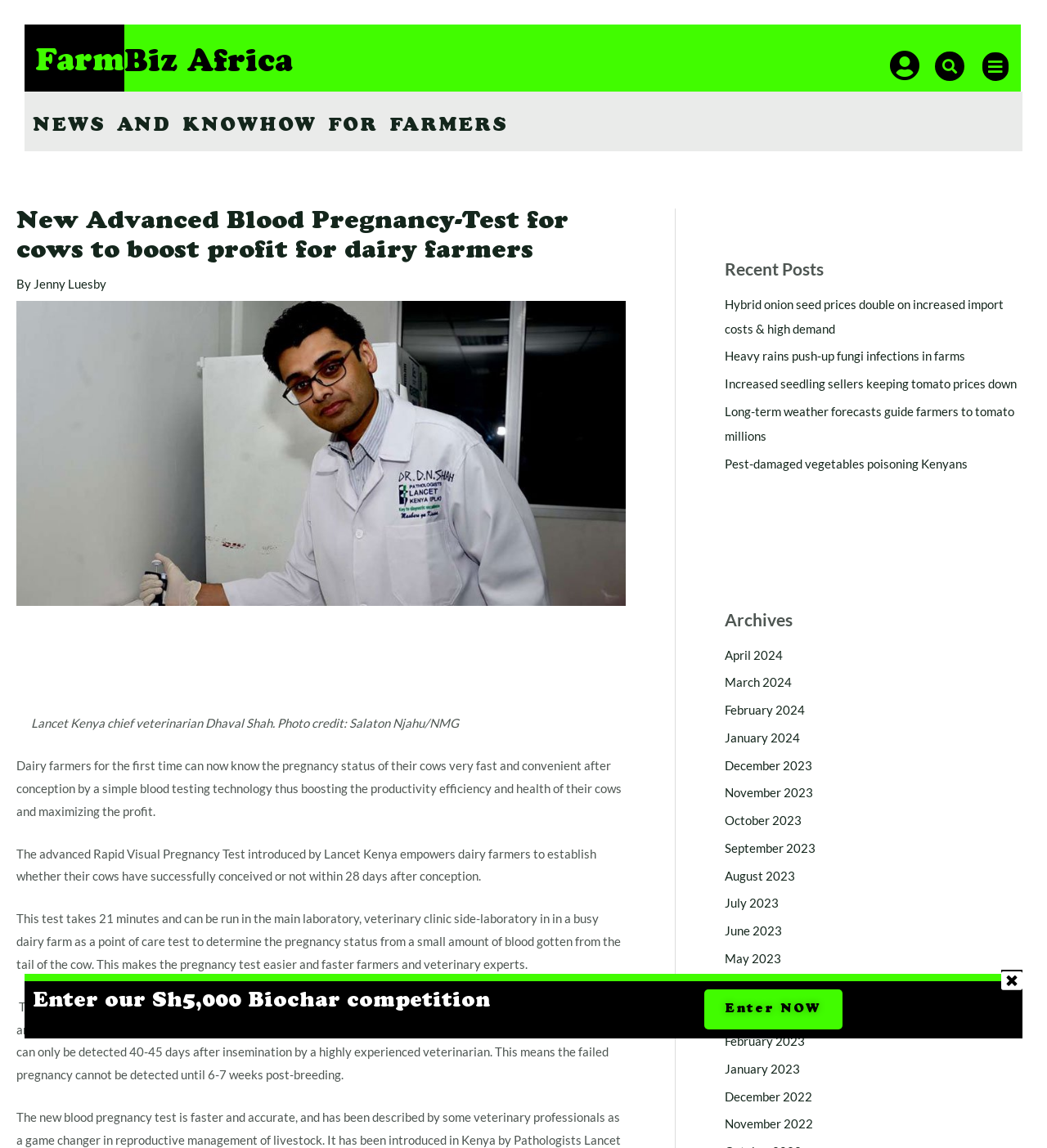Please identify the bounding box coordinates of the element that needs to be clicked to execute the following command: "Go to Biz Africa page". Provide the bounding box using four float numbers between 0 and 1, formatted as [left, top, right, bottom].

[0.119, 0.043, 0.28, 0.069]